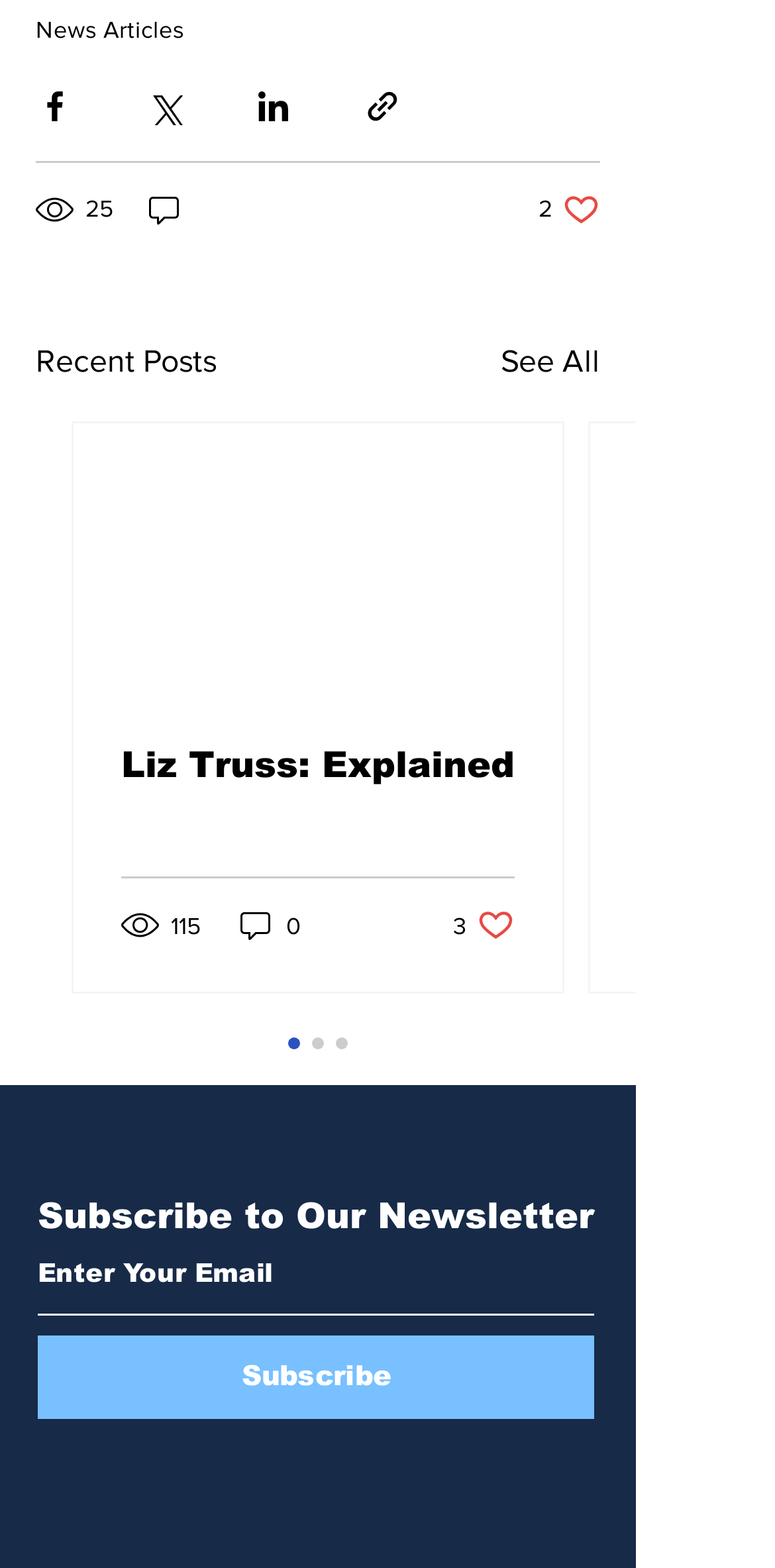Locate the UI element described by parent_node: Liz Truss: Explained in the provided webpage screenshot. Return the bounding box coordinates in the format (top-left x, top-left y, bottom-right x, bottom-right y), ensuring all values are between 0 and 1.

[0.095, 0.269, 0.726, 0.445]